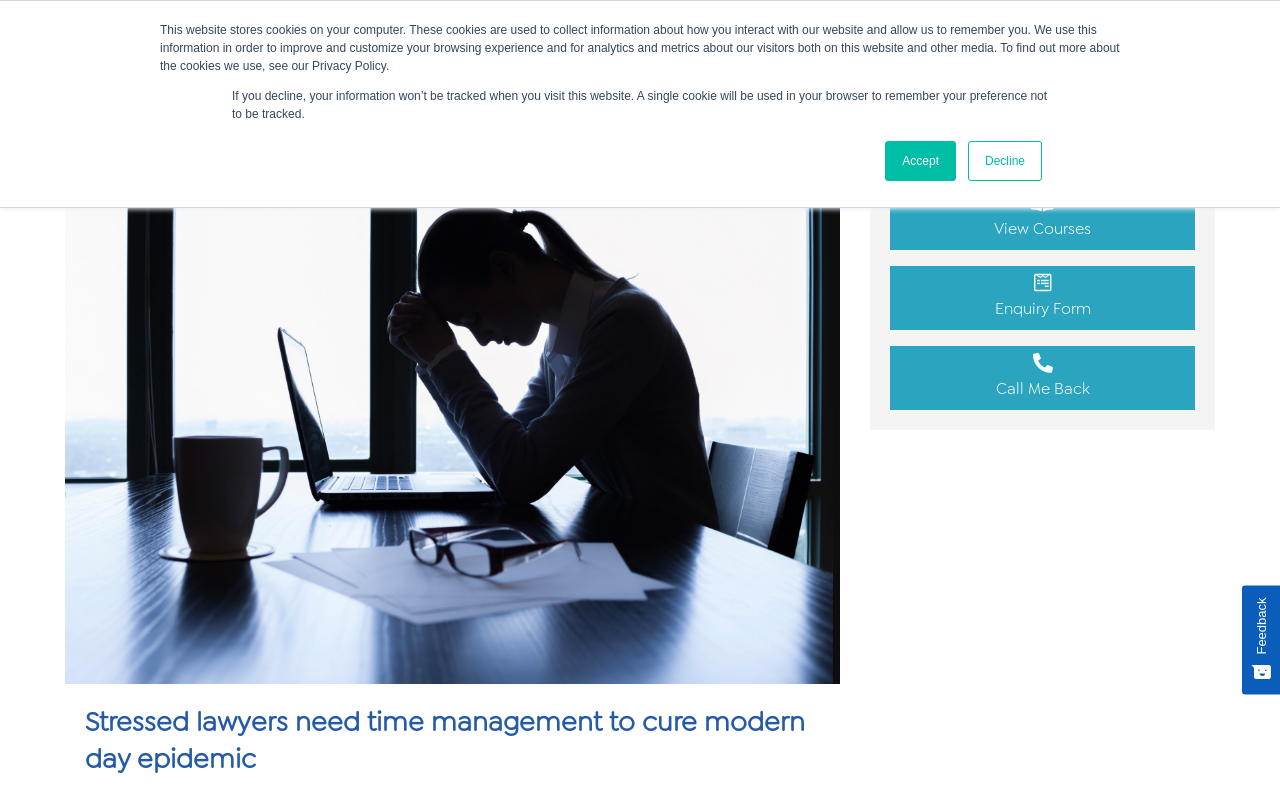Please identify the bounding box coordinates of the element's region that should be clicked to execute the following instruction: "Share via Facebook". The bounding box coordinates must be four float numbers between 0 and 1, i.e., [left, top, right, bottom].

None